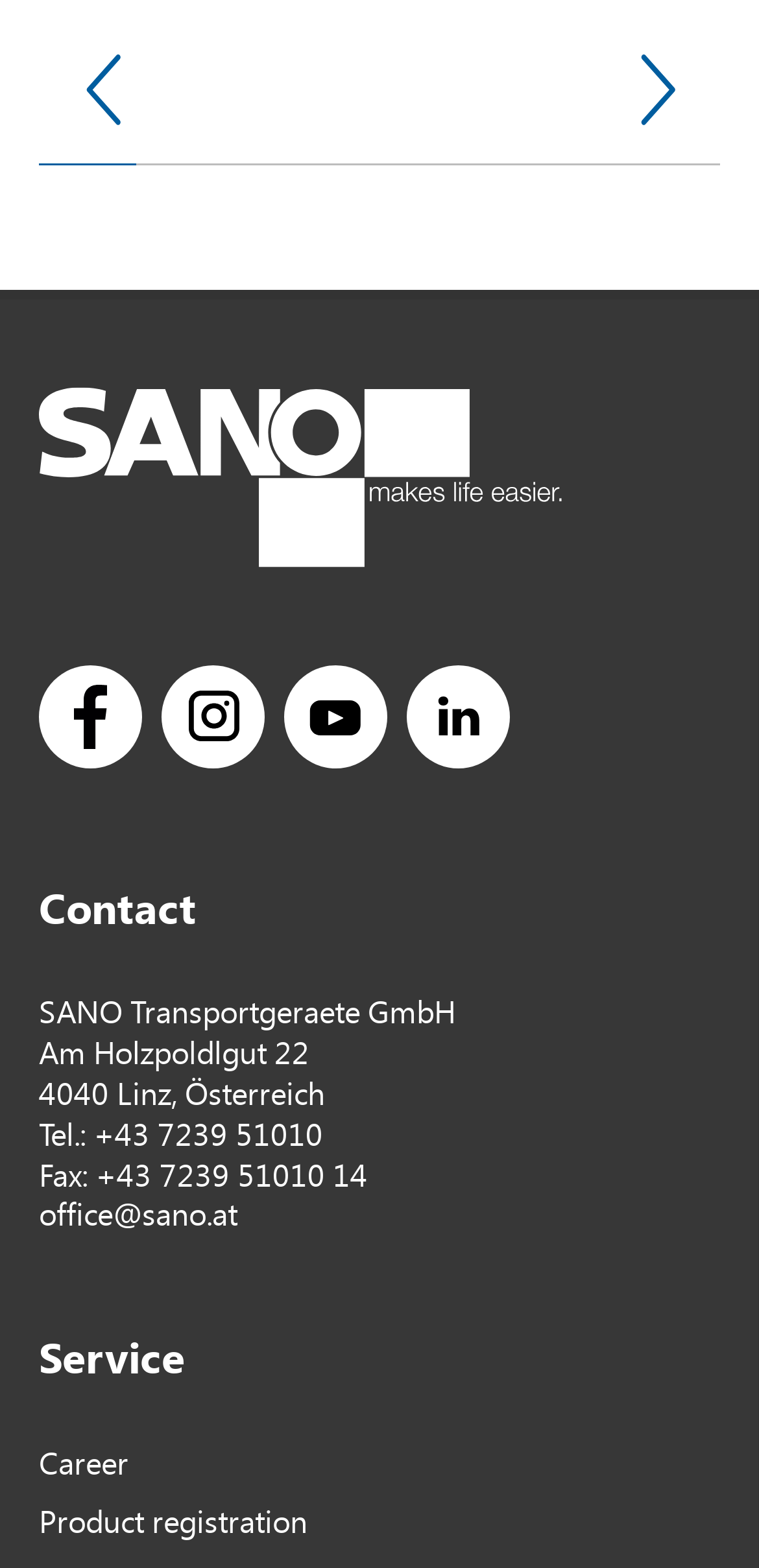Find the bounding box coordinates of the element's region that should be clicked in order to follow the given instruction: "View career opportunities". The coordinates should consist of four float numbers between 0 and 1, i.e., [left, top, right, bottom].

[0.051, 0.921, 0.169, 0.945]